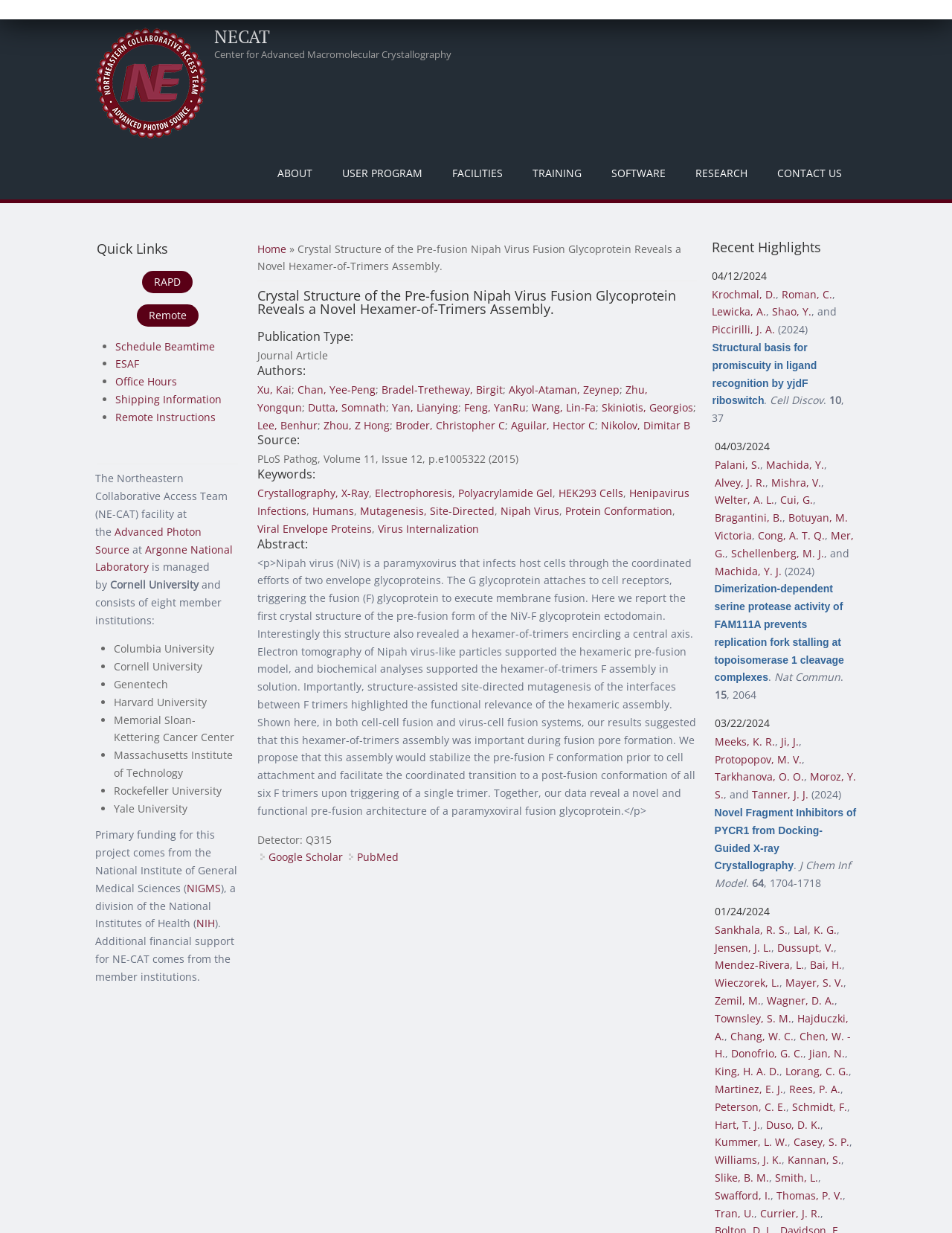Determine the bounding box coordinates of the UI element described below. Use the format (top-left x, top-left y, bottom-right x, bottom-right y) with floating point numbers between 0 and 1: Cong, A. T. Q.

[0.796, 0.428, 0.866, 0.44]